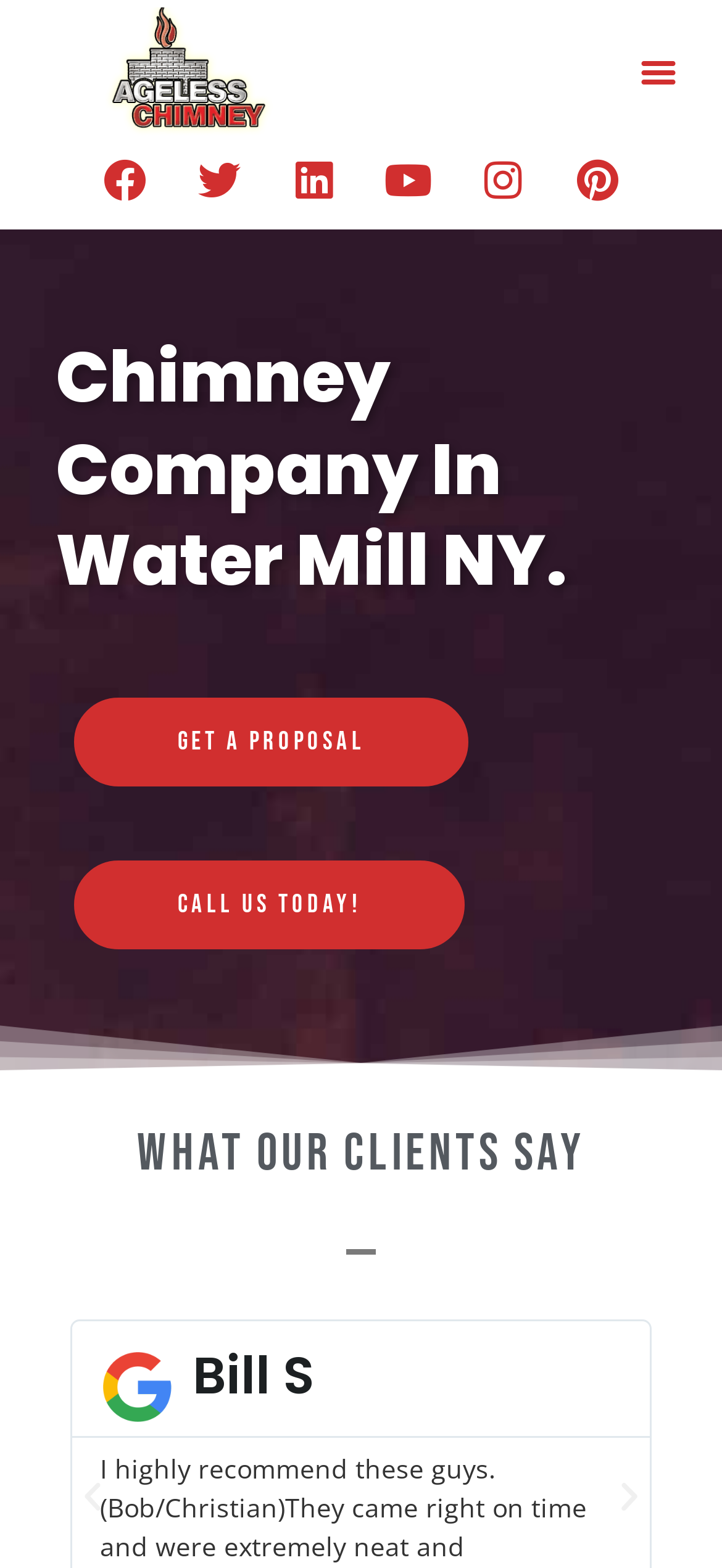Please identify the bounding box coordinates of the clickable element to fulfill the following instruction: "Click the 'Alright' button". The coordinates should be four float numbers between 0 and 1, i.e., [left, top, right, bottom].

None